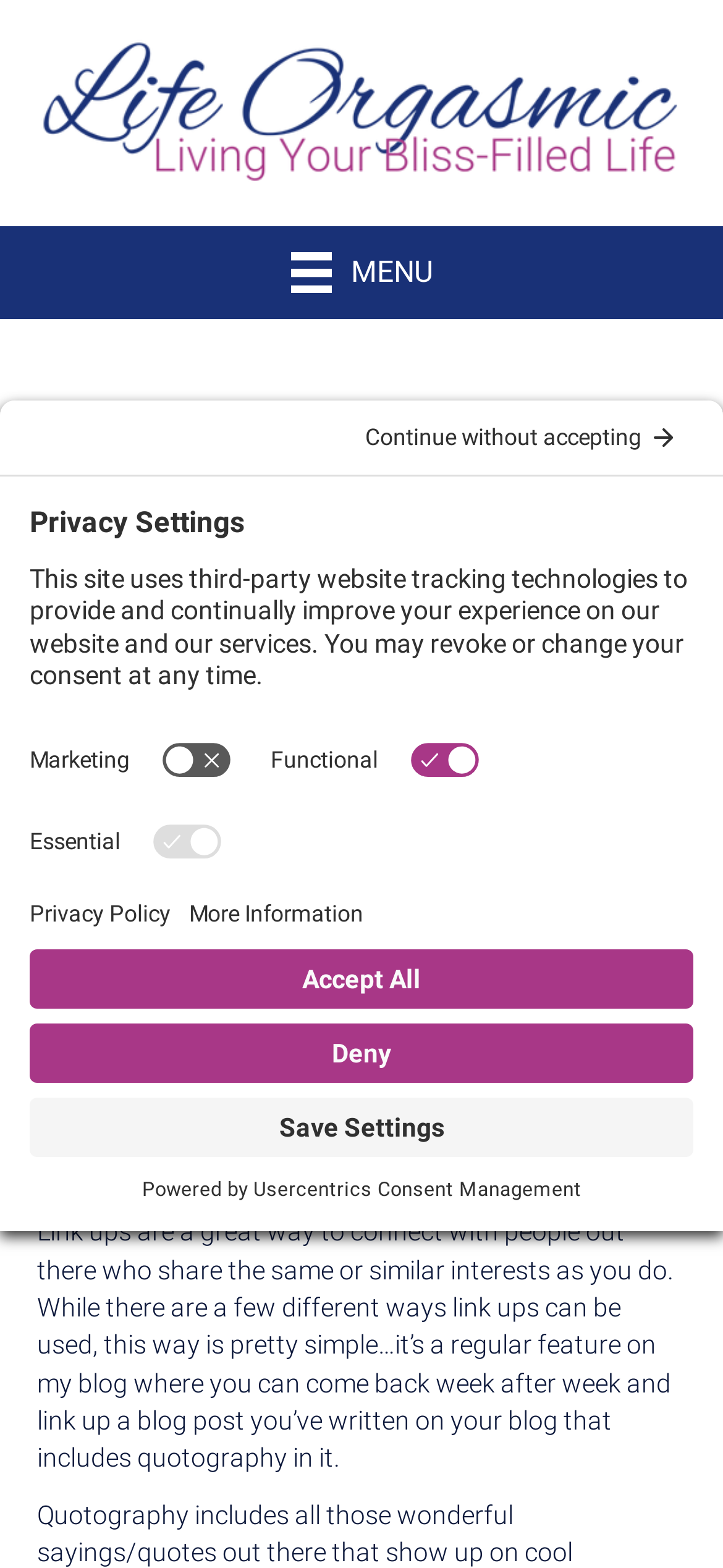How many types of privacy settings are there?
Respond to the question with a well-detailed and thorough answer.

I found a dialog box with three types of privacy settings: Marketing, Functional, and Essential, each with a switch button.